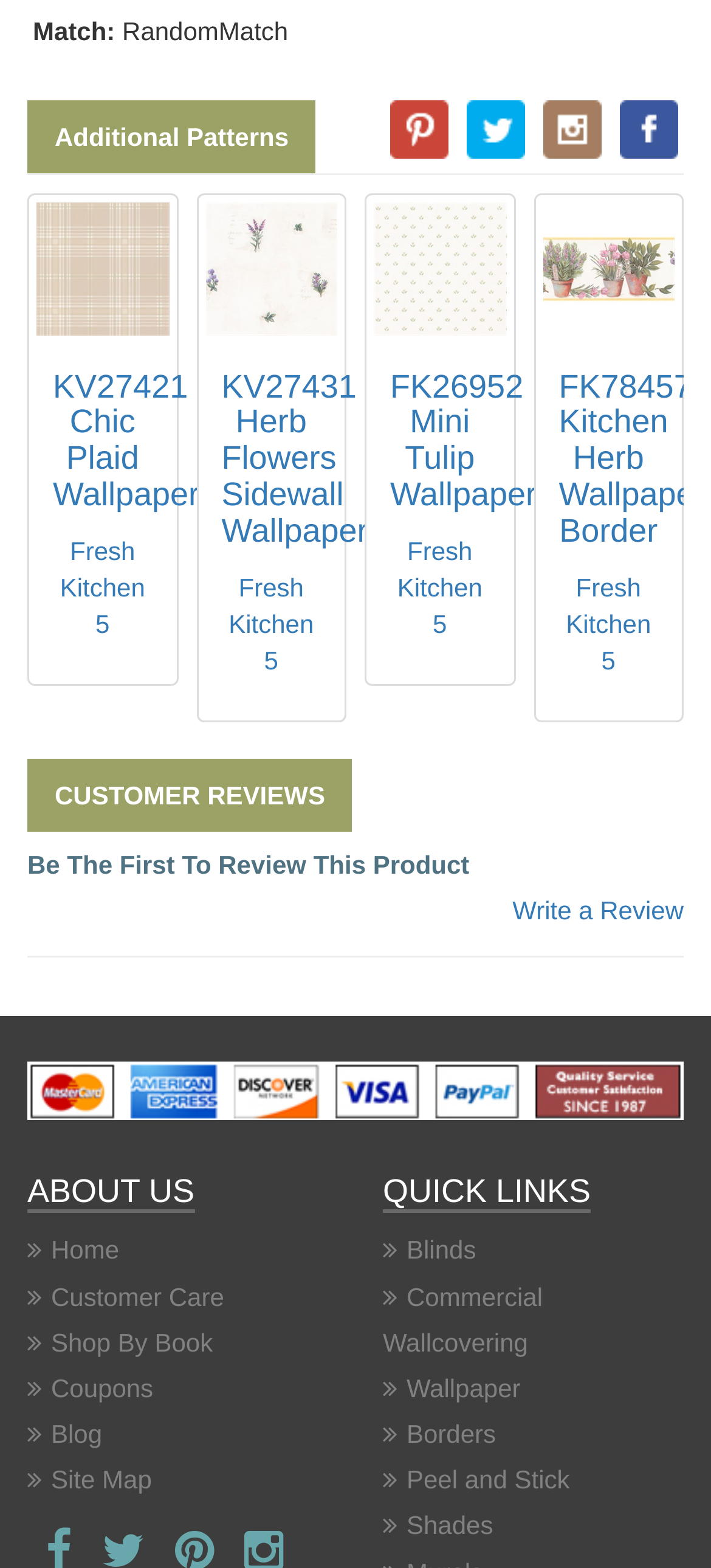Locate the bounding box of the UI element defined by this description: "Fresh Kitchen 5". The coordinates should be given as four float numbers between 0 and 1, formatted as [left, top, right, bottom].

[0.322, 0.365, 0.441, 0.43]